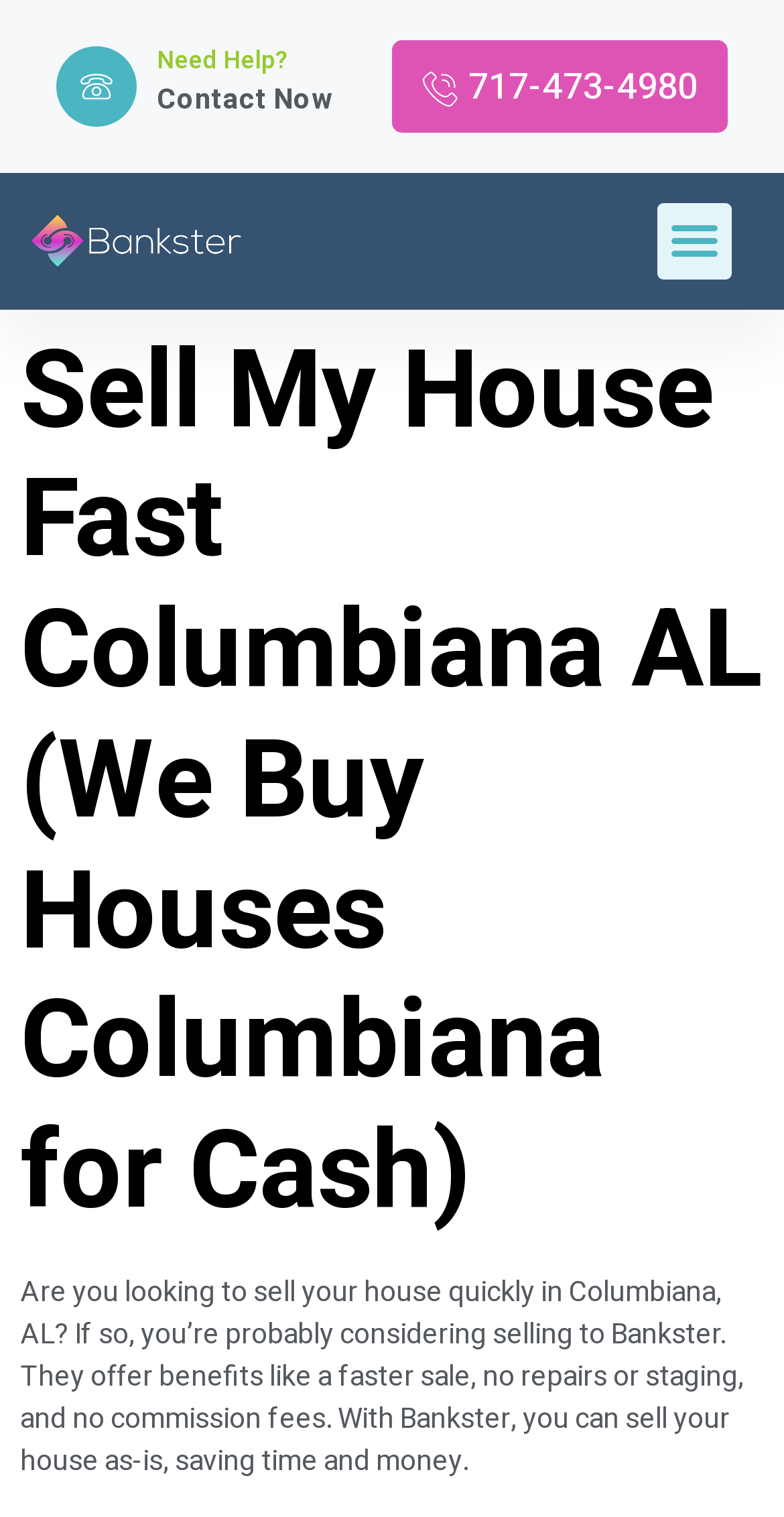What is the purpose of the 'Menu Toggle' button?
Please give a detailed and elaborate explanation in response to the question.

The 'Menu Toggle' button is likely used to expand or collapse a menu, providing users with additional options or information, although the exact content of the menu is not specified on the current webpage.